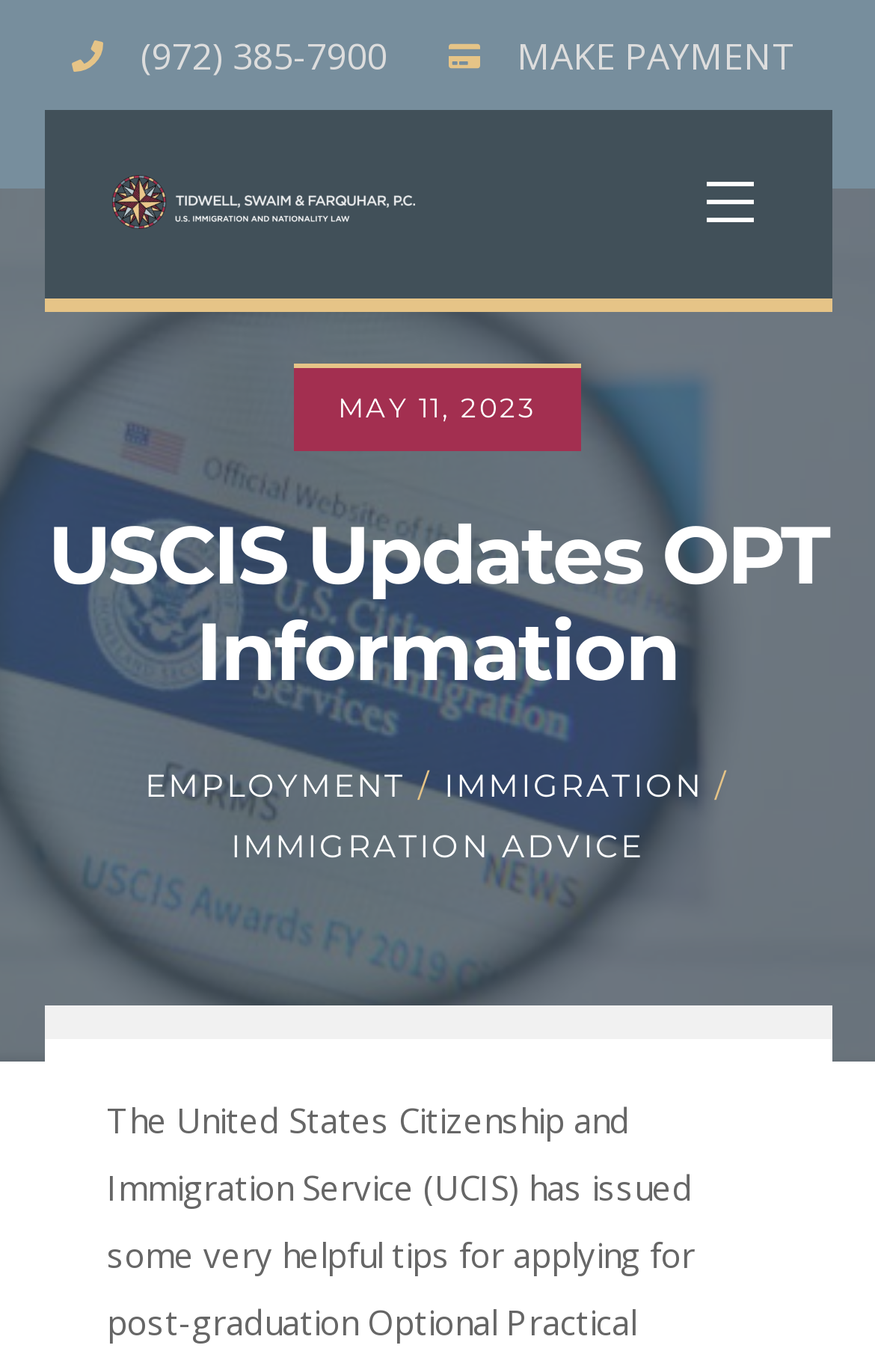Find and extract the text of the primary heading on the webpage.

USCIS Updates OPT Information